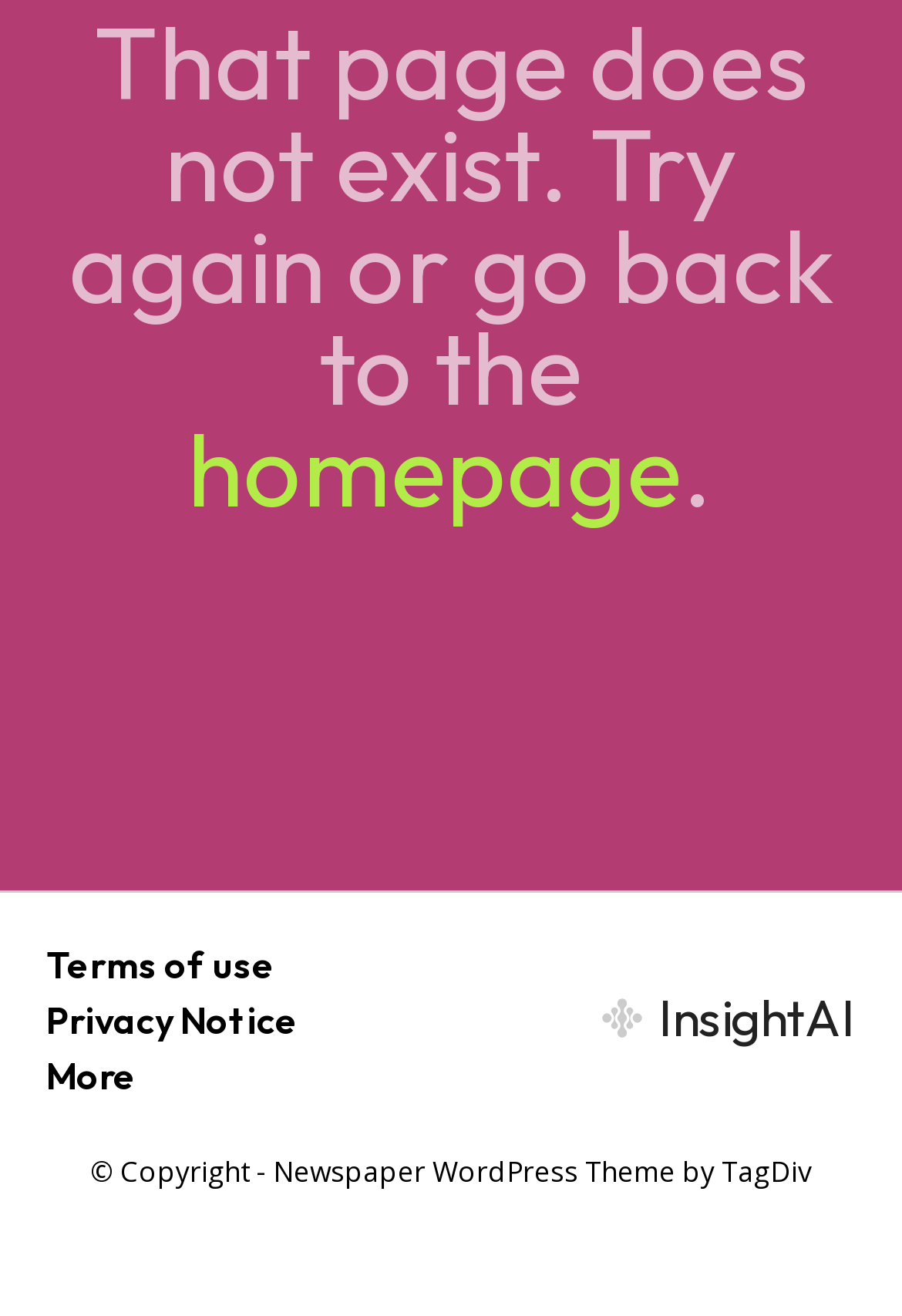Bounding box coordinates are given in the format (top-left x, top-left y, bottom-right x, bottom-right y). All values should be floating point numbers between 0 and 1. Provide the bounding box coordinate for the UI element described as: More

[0.074, 0.271, 0.926, 0.351]